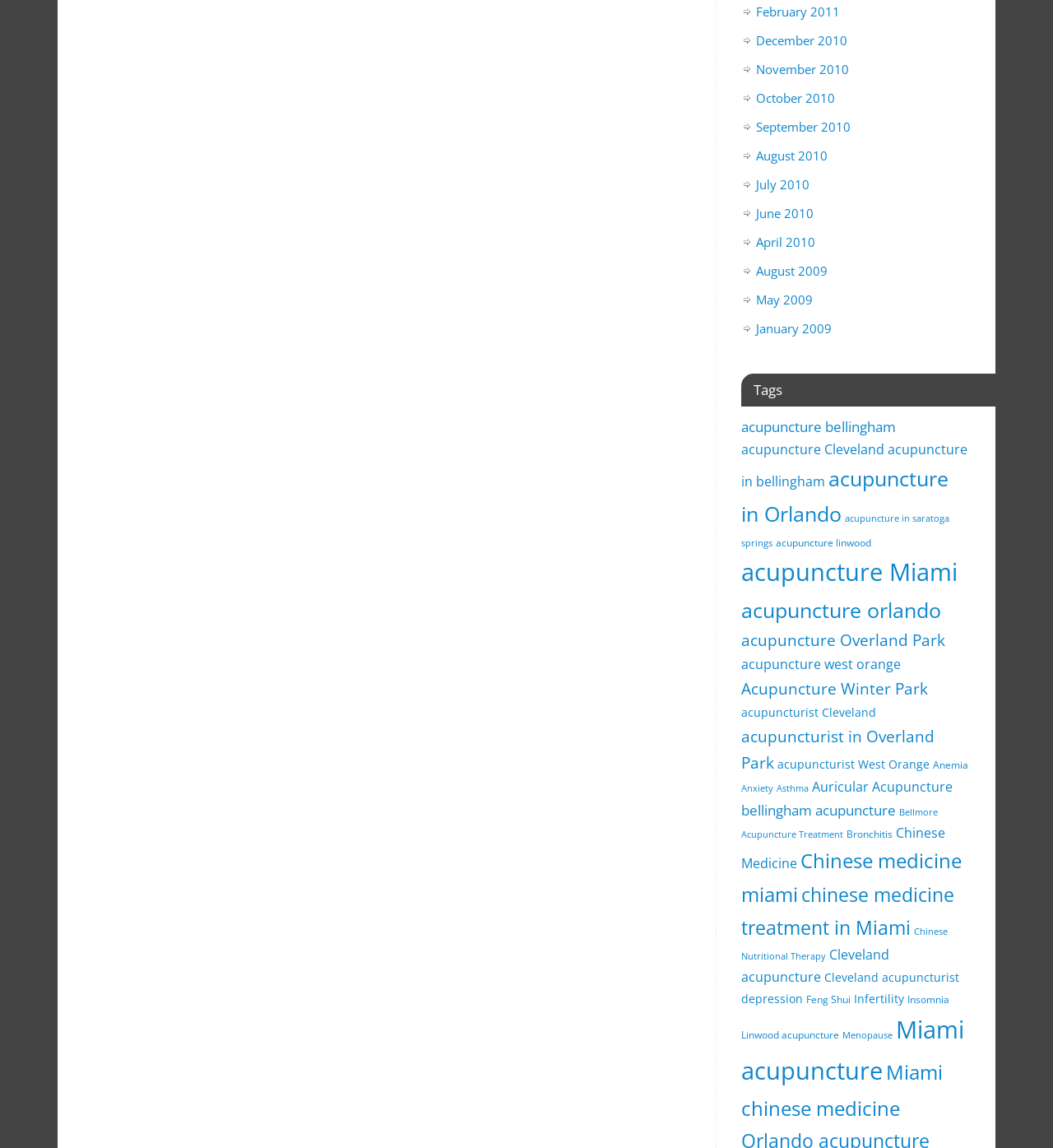Determine the bounding box coordinates of the area to click in order to meet this instruction: "Check 'Miami acupuncture'".

[0.704, 0.882, 0.916, 0.947]